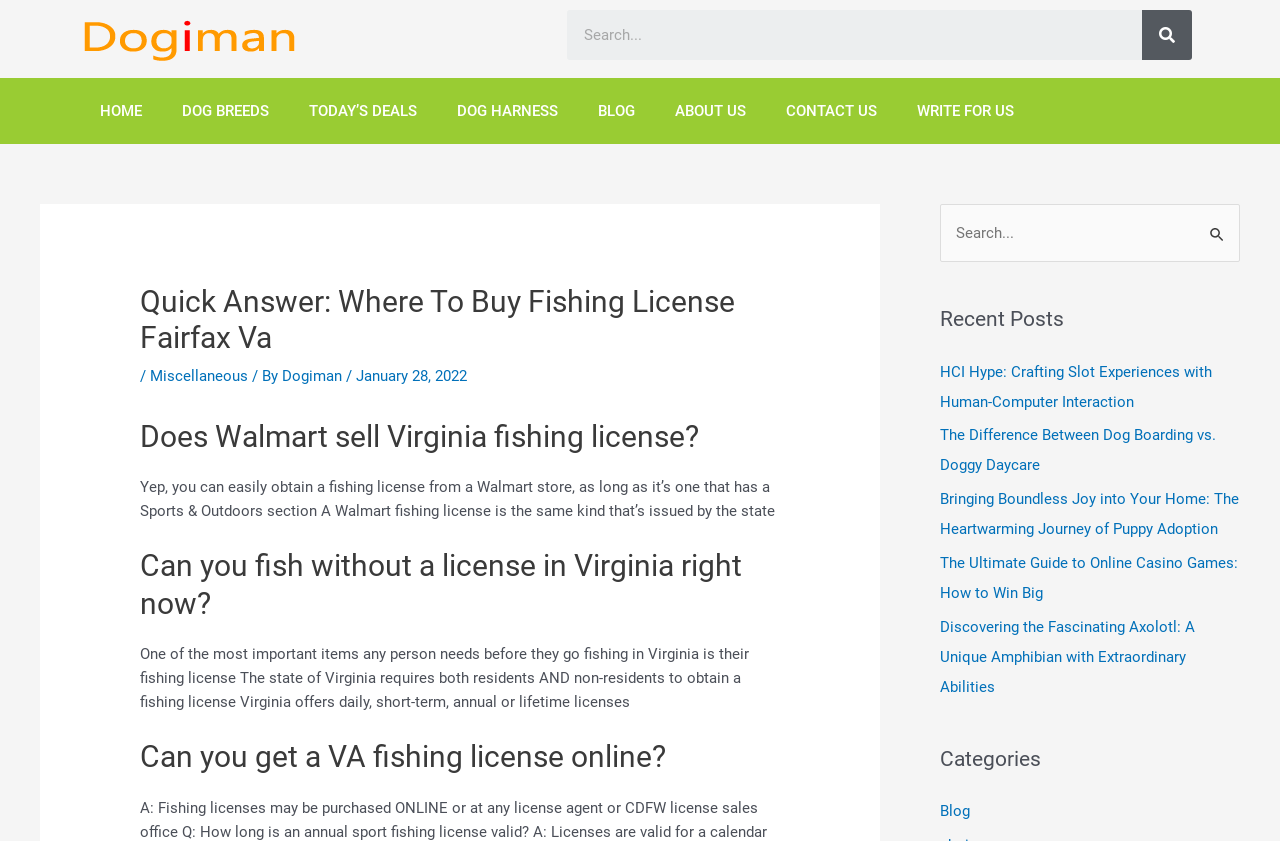Please respond to the question with a concise word or phrase:
What types of fishing licenses are offered in Virginia?

Daily, short-term, annual, or lifetime